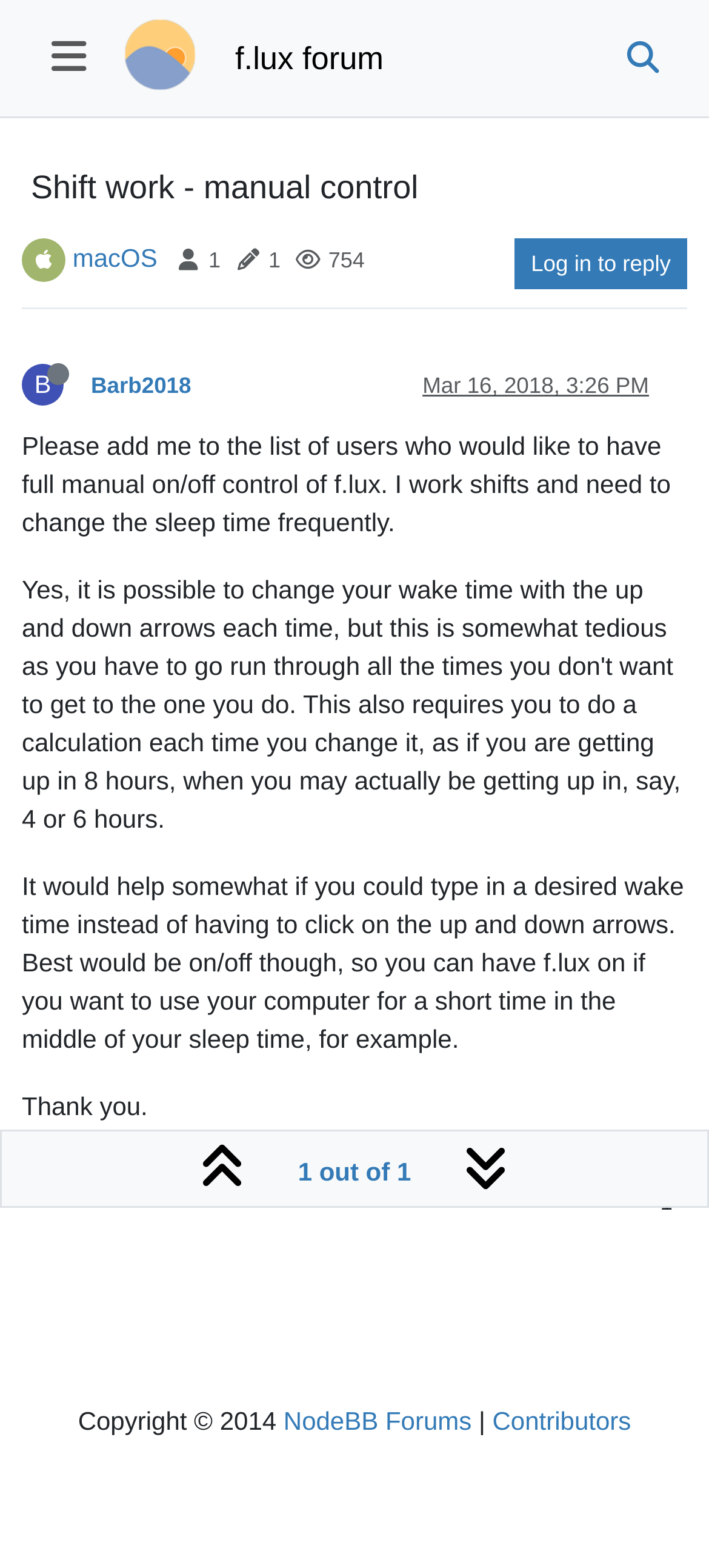How many posts are in this topic?
Observe the image and answer the question with a one-word or short phrase response.

1